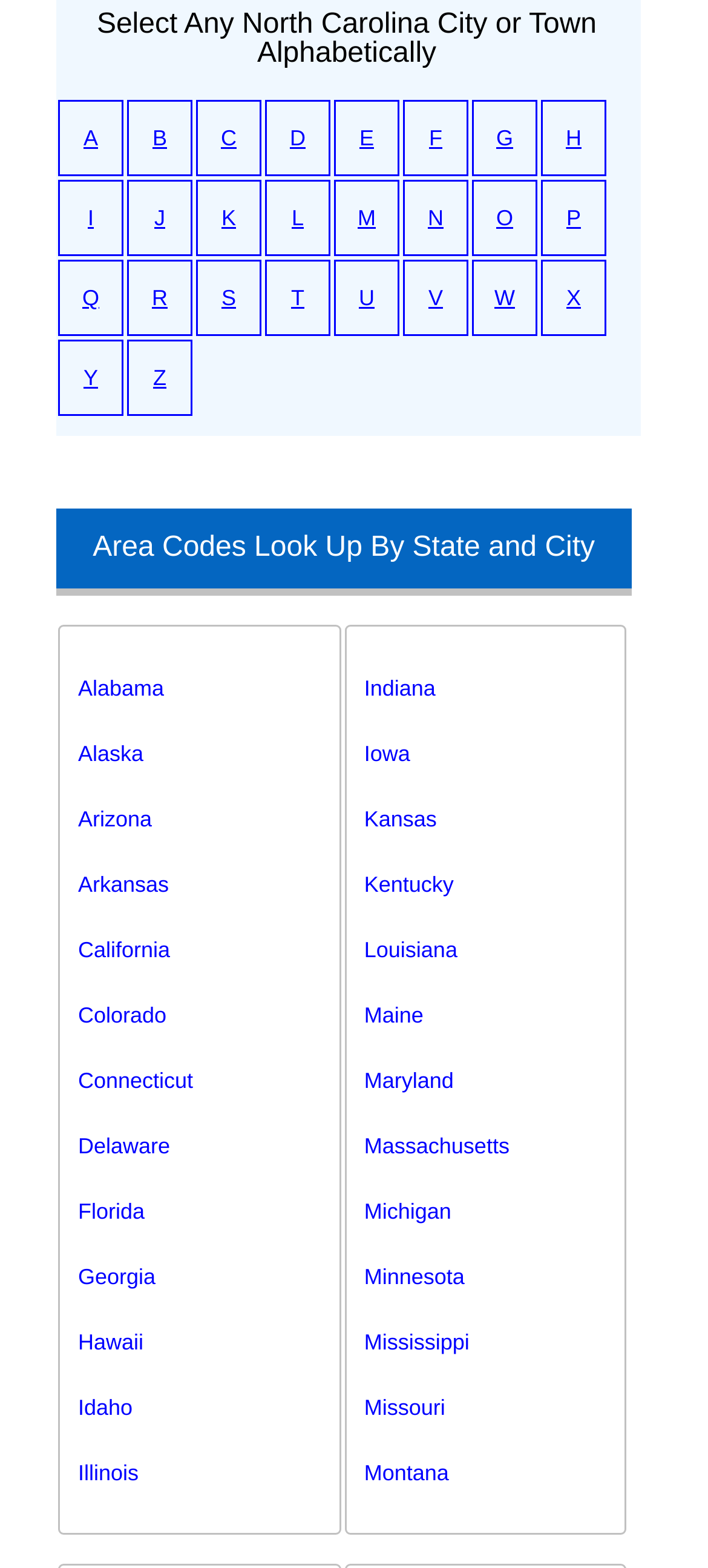Give a one-word or short phrase answer to the question: 
What is the purpose of the webpage?

Area code lookup